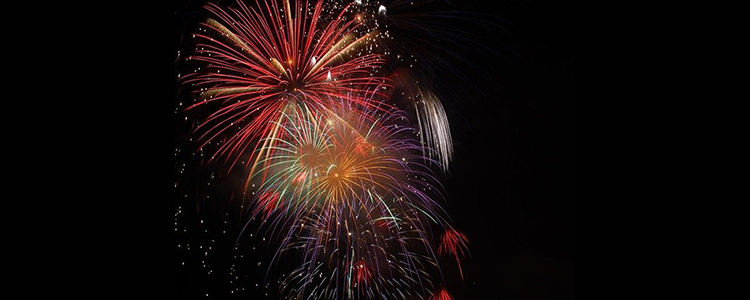Provide a single word or phrase answer to the question: 
What do the fireworks symbolize?

Hope and progress